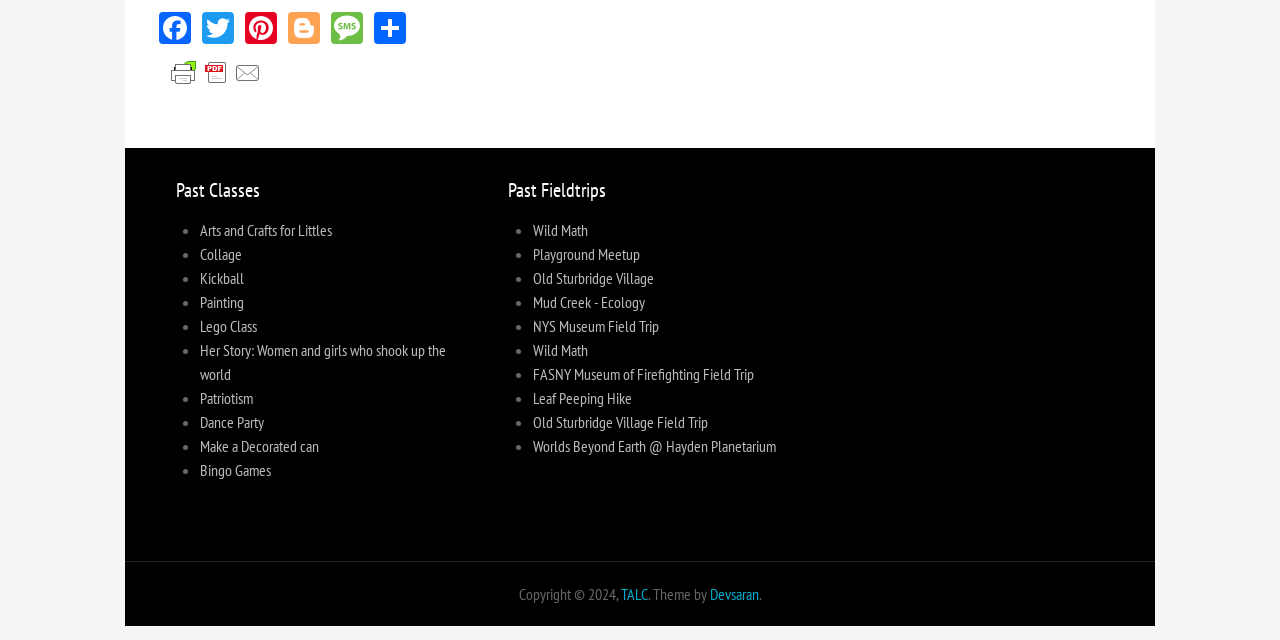Given the description "Wild Math", determine the bounding box of the corresponding UI element.

[0.416, 0.531, 0.459, 0.562]